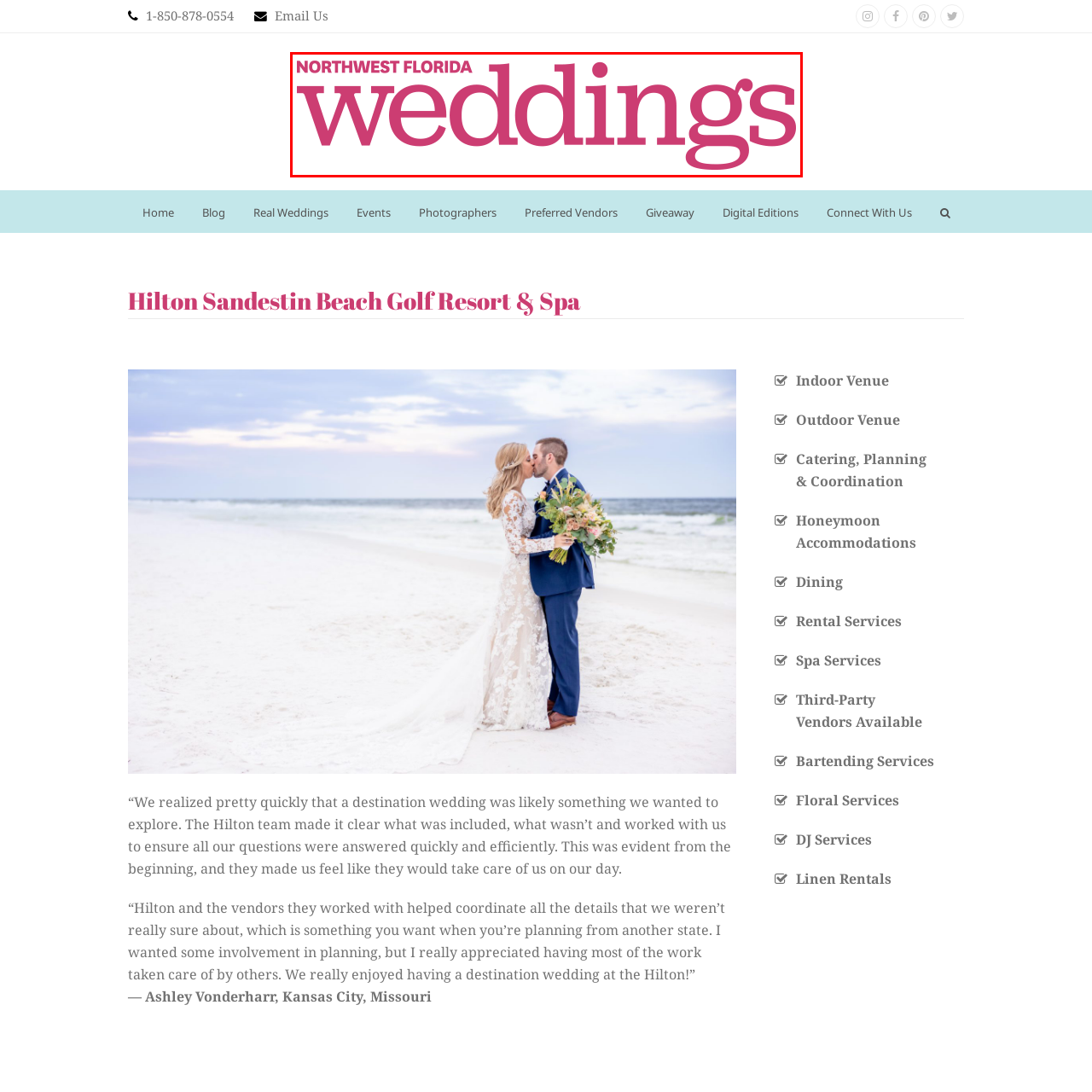Generate a thorough description of the part of the image enclosed by the red boundary.

This image features the logo for "Northwest Florida Weddings Magazine," showcasing the vibrant and celebratory nature of weddings in the picturesque Northwest Florida region. The logo presents the phrase “Northwest Florida” in a bold, elegant font, while the word “weddings” is highlighted in a striking pink color, lending a contemporary and inviting feel. This design captures the essence of joy and romance that weddings represent, appealing to couples looking to plan their special day in this beautiful seaside locale, known for its stunning venues and exceptional services.